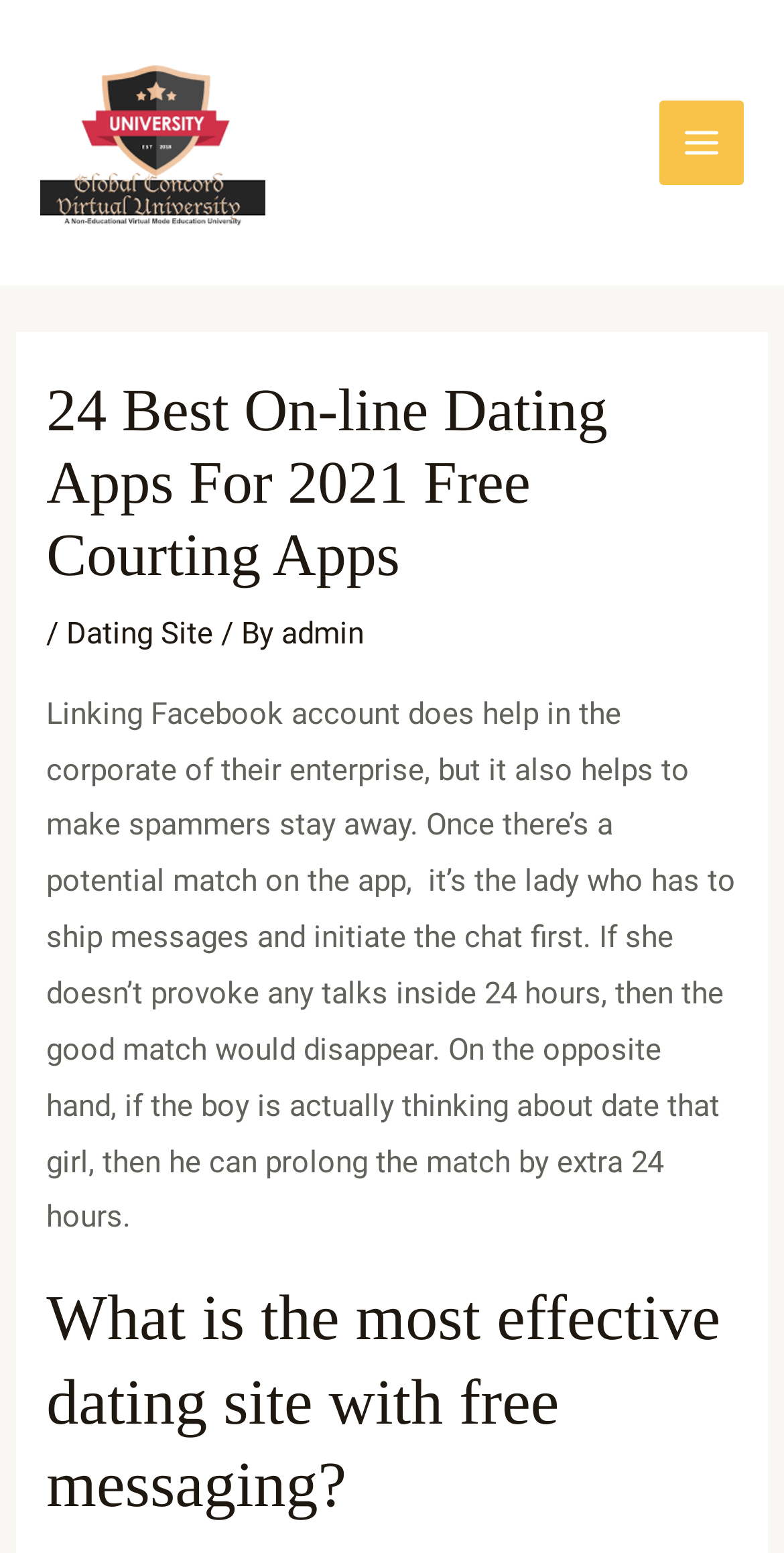Elaborate on the webpage's design and content in a detailed caption.

The webpage appears to be an article or blog post about online dating apps. At the top left of the page, there is a logo image of "Global Concord Virtual University" accompanied by a link with the same name. Below the logo, there is a main menu button on the top right corner of the page.

The main content of the page is divided into sections, with a large heading "24 Best On-line Dating Apps For 2021 Free Courting Apps" at the top. Below the heading, there is a subheading "Dating Site / By admin" with links to "Dating Site" and "admin". 

The main article text occupies most of the page, discussing the benefits of linking a Facebook account to a dating app and how the app's matching system works. The text is divided into paragraphs, with a clear structure and readable font size.

Further down the page, there is another heading "What is the most effective dating site with free messaging?" which likely introduces another section of the article. Overall, the page has a simple and clean layout, making it easy to read and navigate.